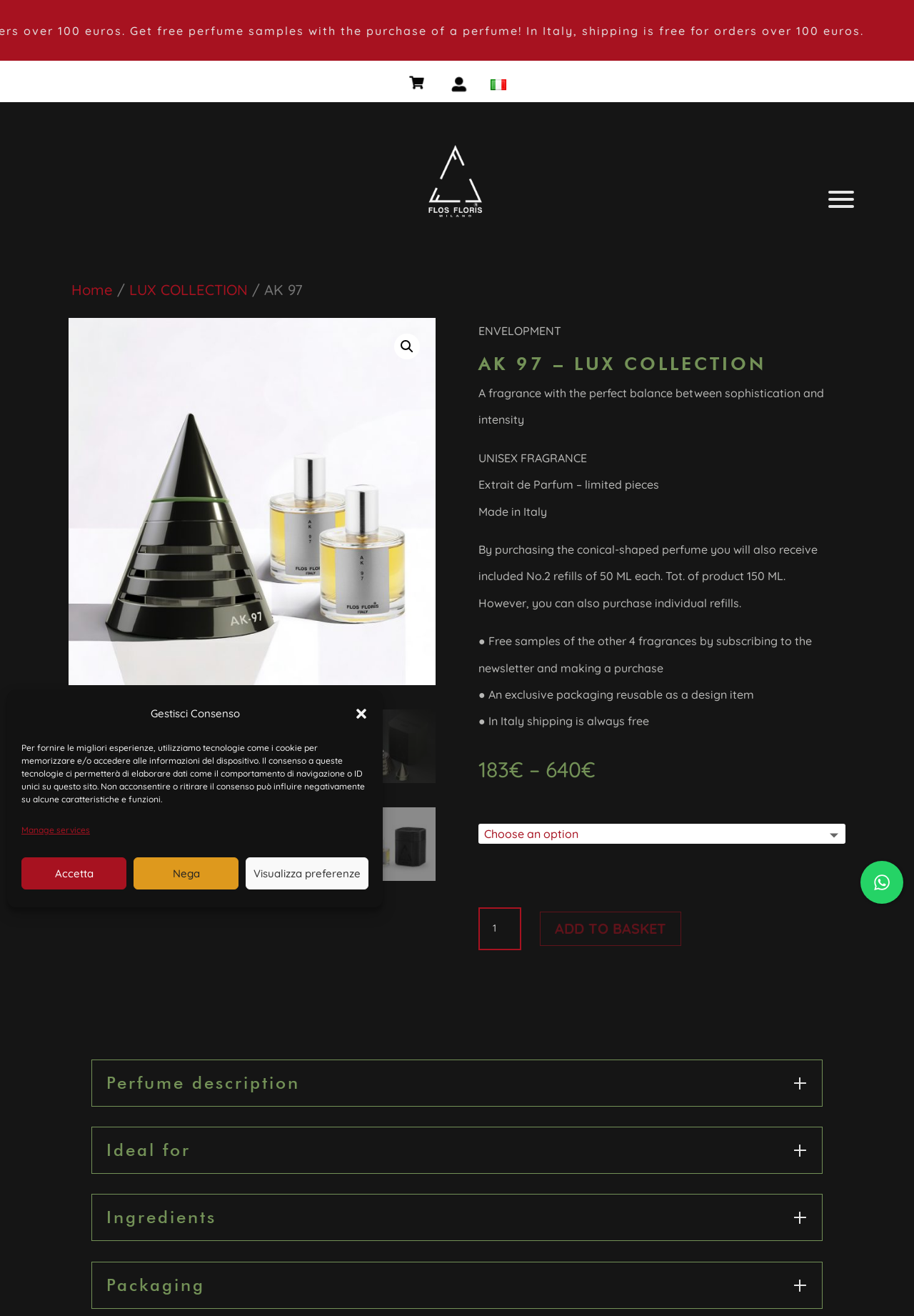Please provide a comprehensive answer to the question below using the information from the image: What is the total amount of product received with the purchase of the conical-shaped perfume?

The total amount of product received with the purchase of the conical-shaped perfume can be found in the section where the product details are described. It is written as 'By purchasing the conical-shaped perfume you will also receive included No.2 refills of 50 ML each. Tot. of product 150 ML'.